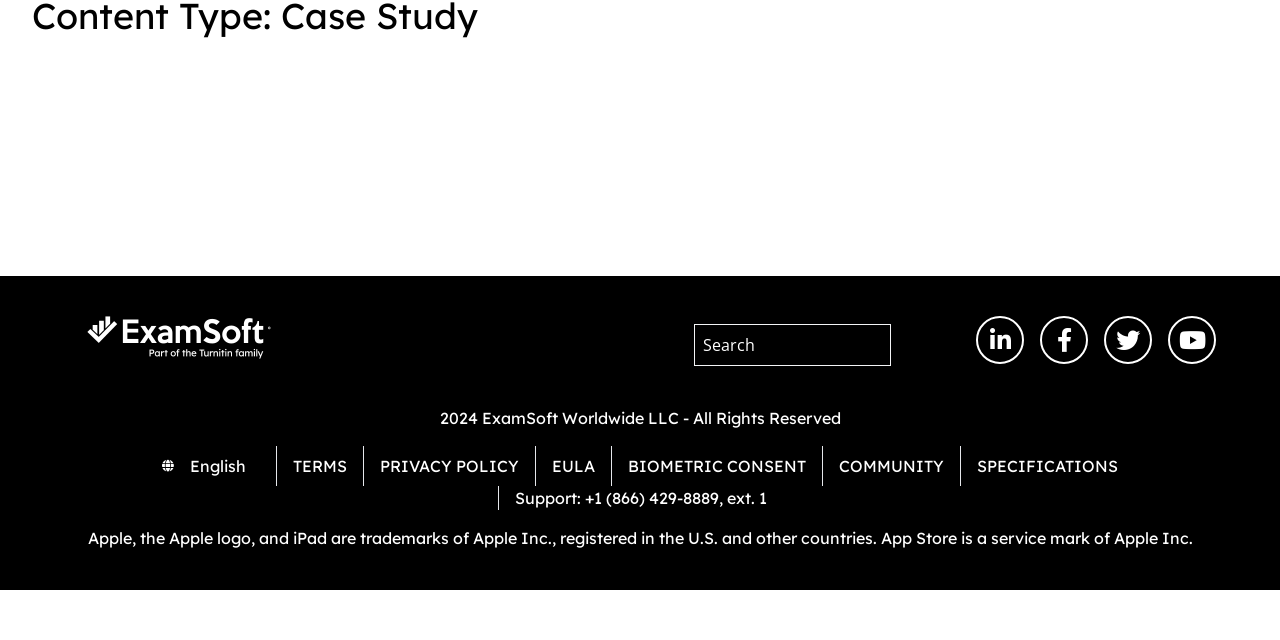Extract the bounding box coordinates for the described element: "BIOMETRIC CONSENT". The coordinates should be represented as four float numbers between 0 and 1: [left, top, right, bottom].

[0.491, 0.709, 0.63, 0.747]